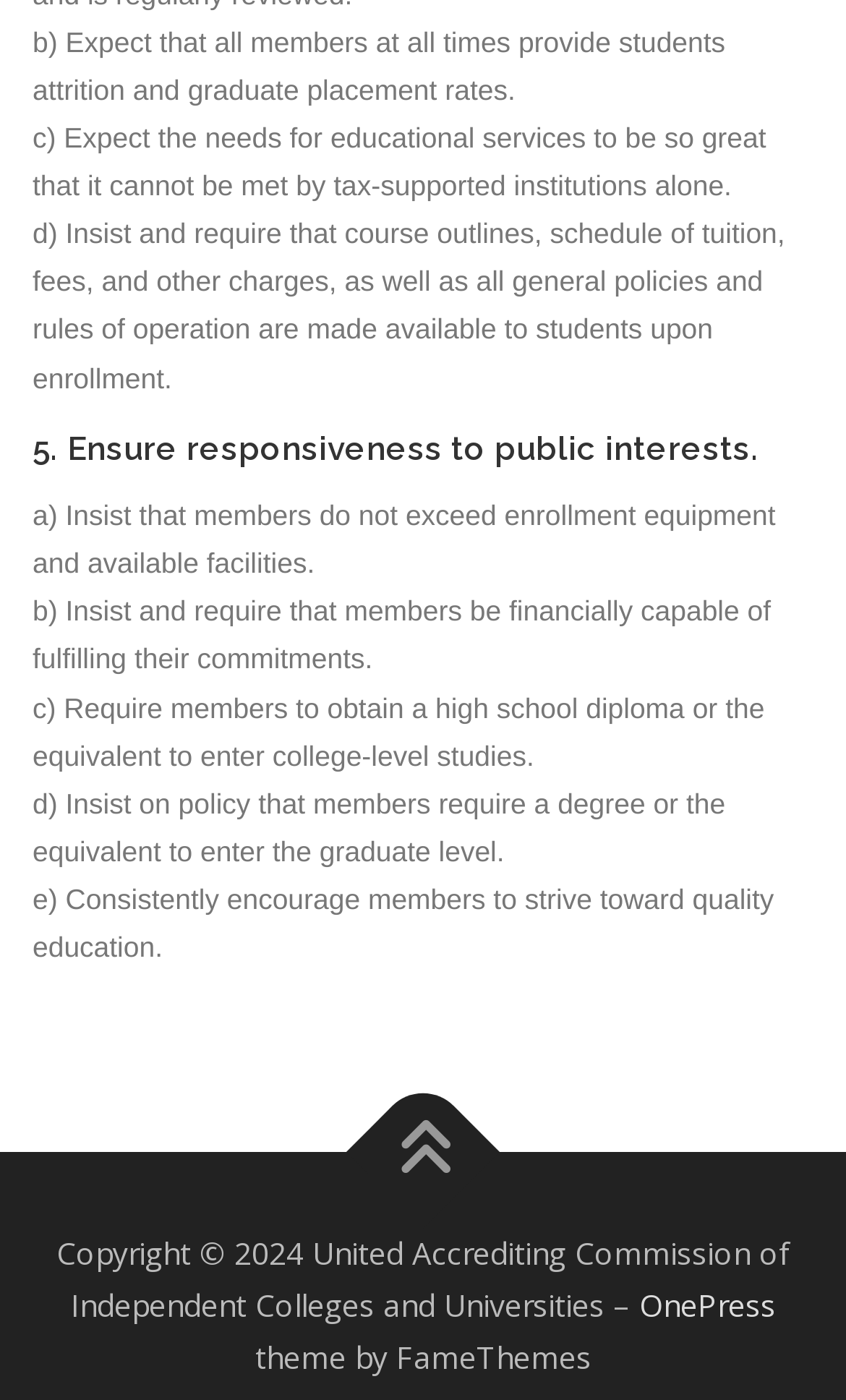What is the copyright year mentioned at the bottom of the webpage?
Please respond to the question with a detailed and well-explained answer.

At the bottom of the webpage, there is a copyright notice that reads 'Copyright © 2024 United Accrediting Commission of Independent Colleges and Universities', indicating that the copyright year is 2024.